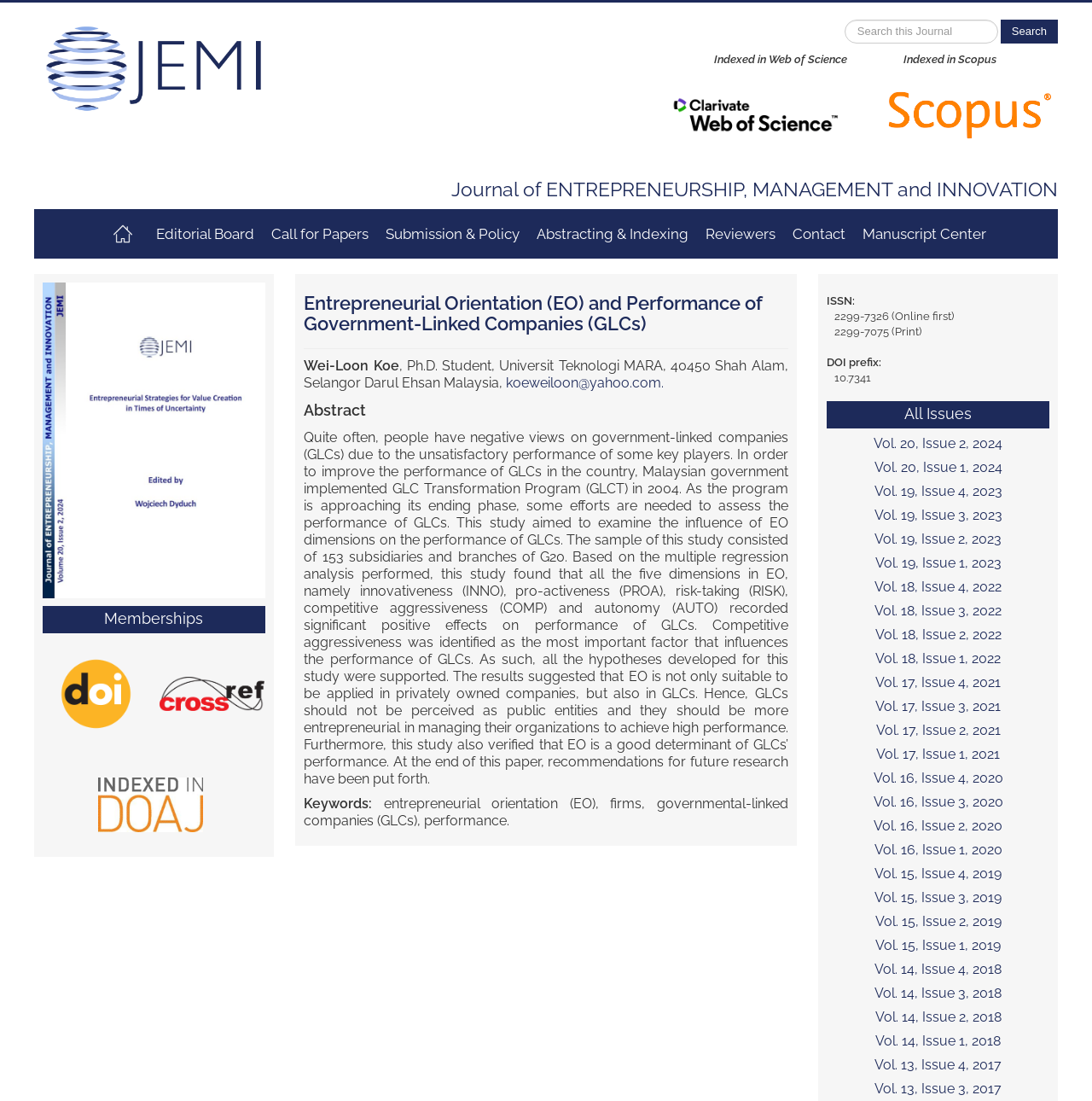Indicate the bounding box coordinates of the element that must be clicked to execute the instruction: "Access Vol. 20, Issue 2, 2024". The coordinates should be given as four float numbers between 0 and 1, i.e., [left, top, right, bottom].

[0.757, 0.393, 0.961, 0.413]